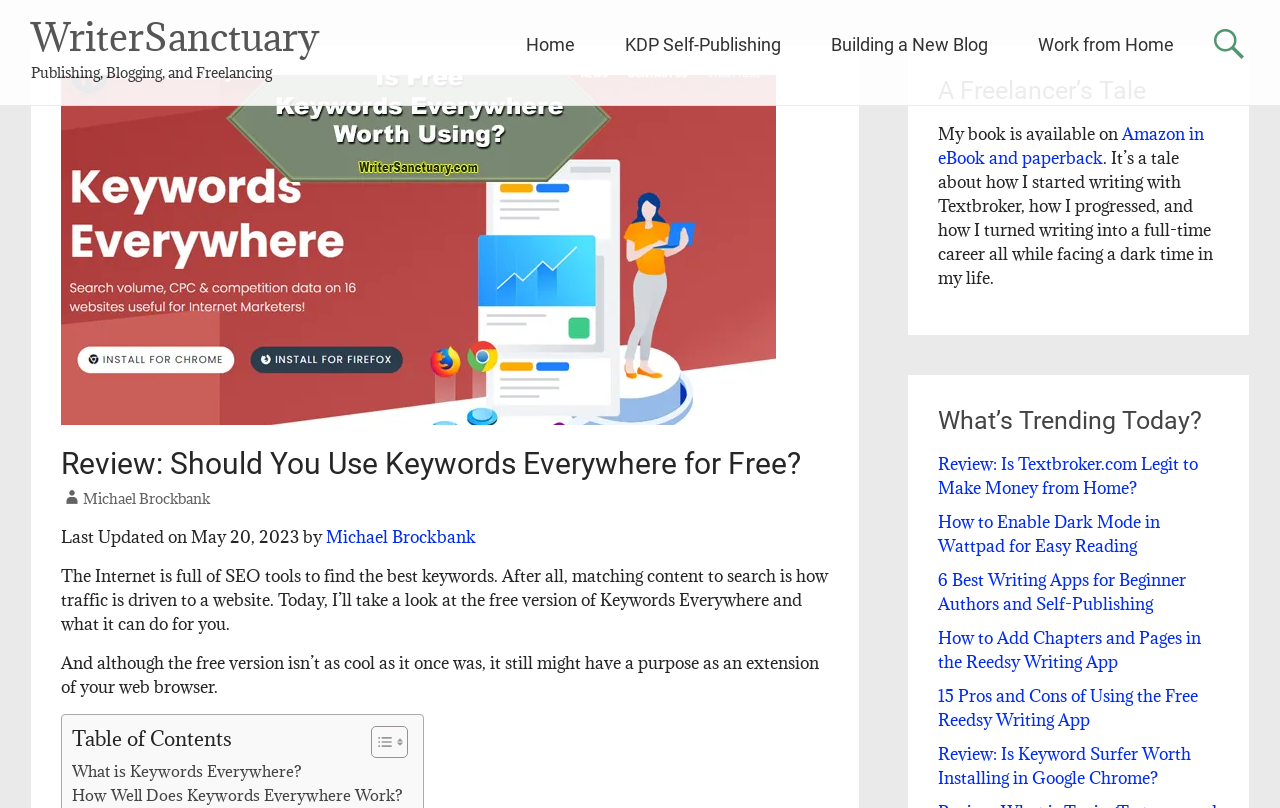Please identify the primary heading on the webpage and return its text.

Review: Should You Use Keywords Everywhere for Free?